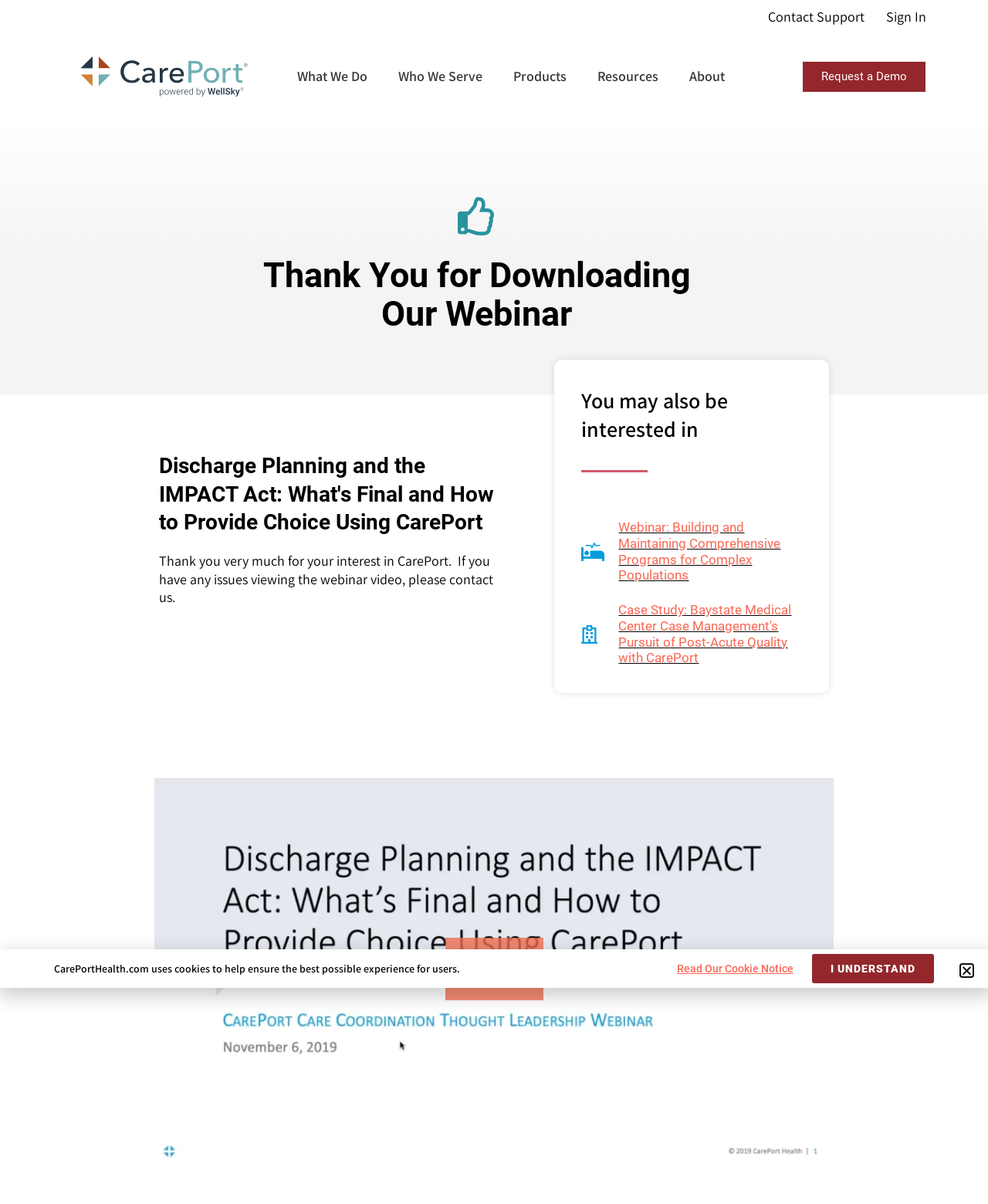Refer to the element description Contact and identify the corresponding bounding box in the screenshot. Format the coordinates as (top-left x, top-left y, bottom-right x, bottom-right y) with values in the range of 0 to 1.

[0.777, 0.006, 0.823, 0.021]